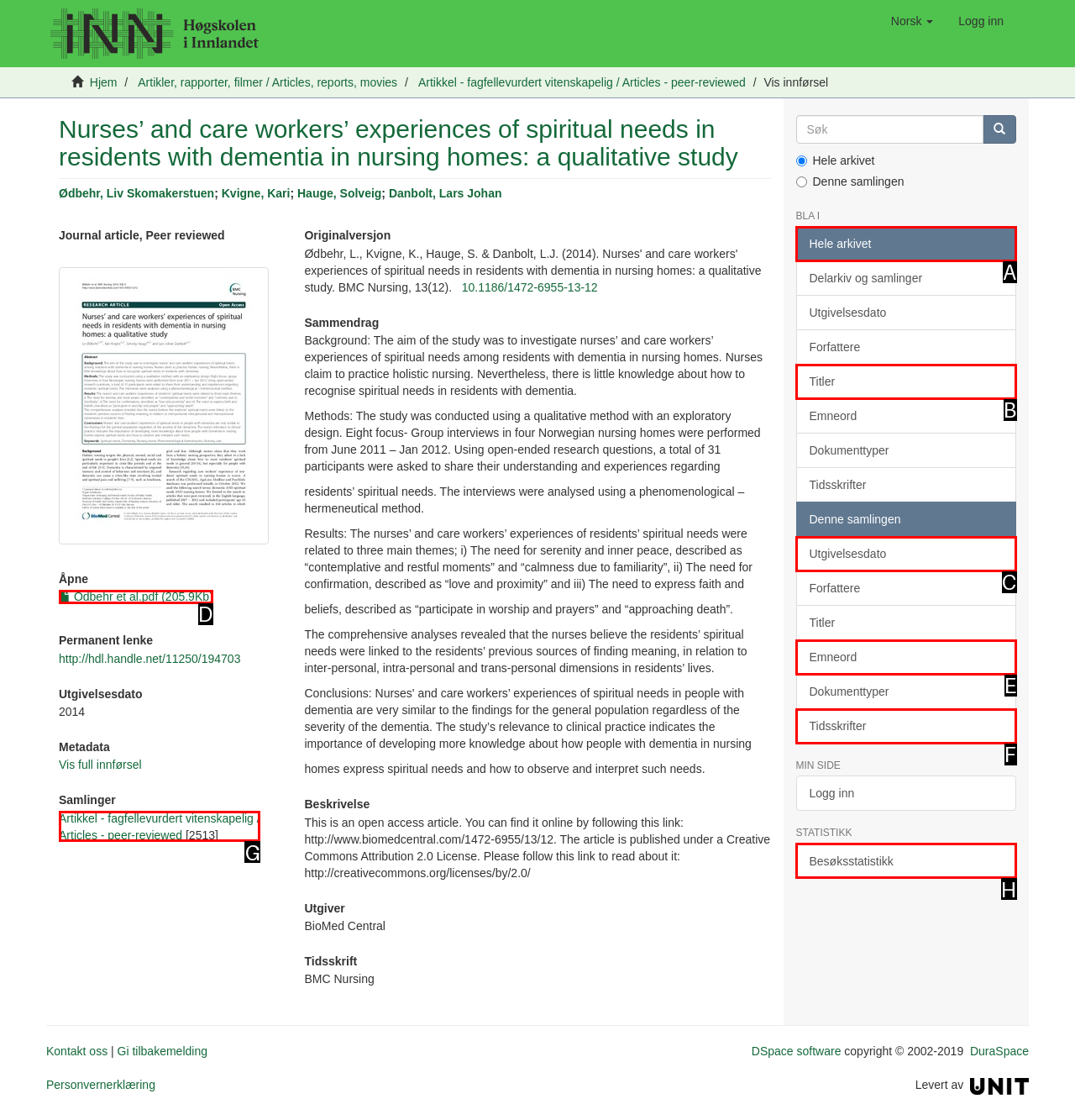Select the correct UI element to complete the task: Open the PDF file
Please provide the letter of the chosen option.

D